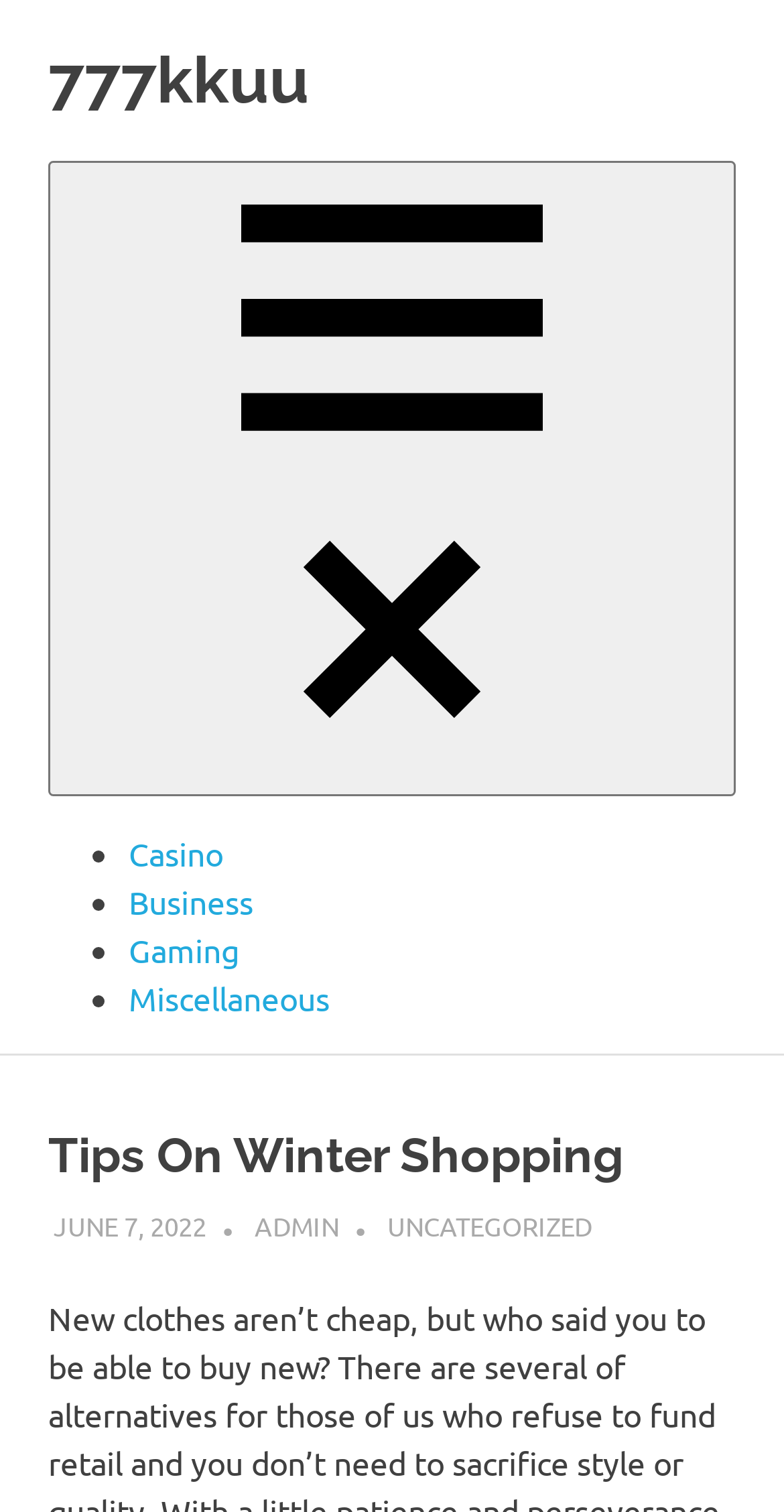Please provide a comprehensive response to the question based on the details in the image: What is the author of the article?

I found the author of the article by looking at the link 'ADMIN' which is located below the header 'Tips On Winter Shopping'.